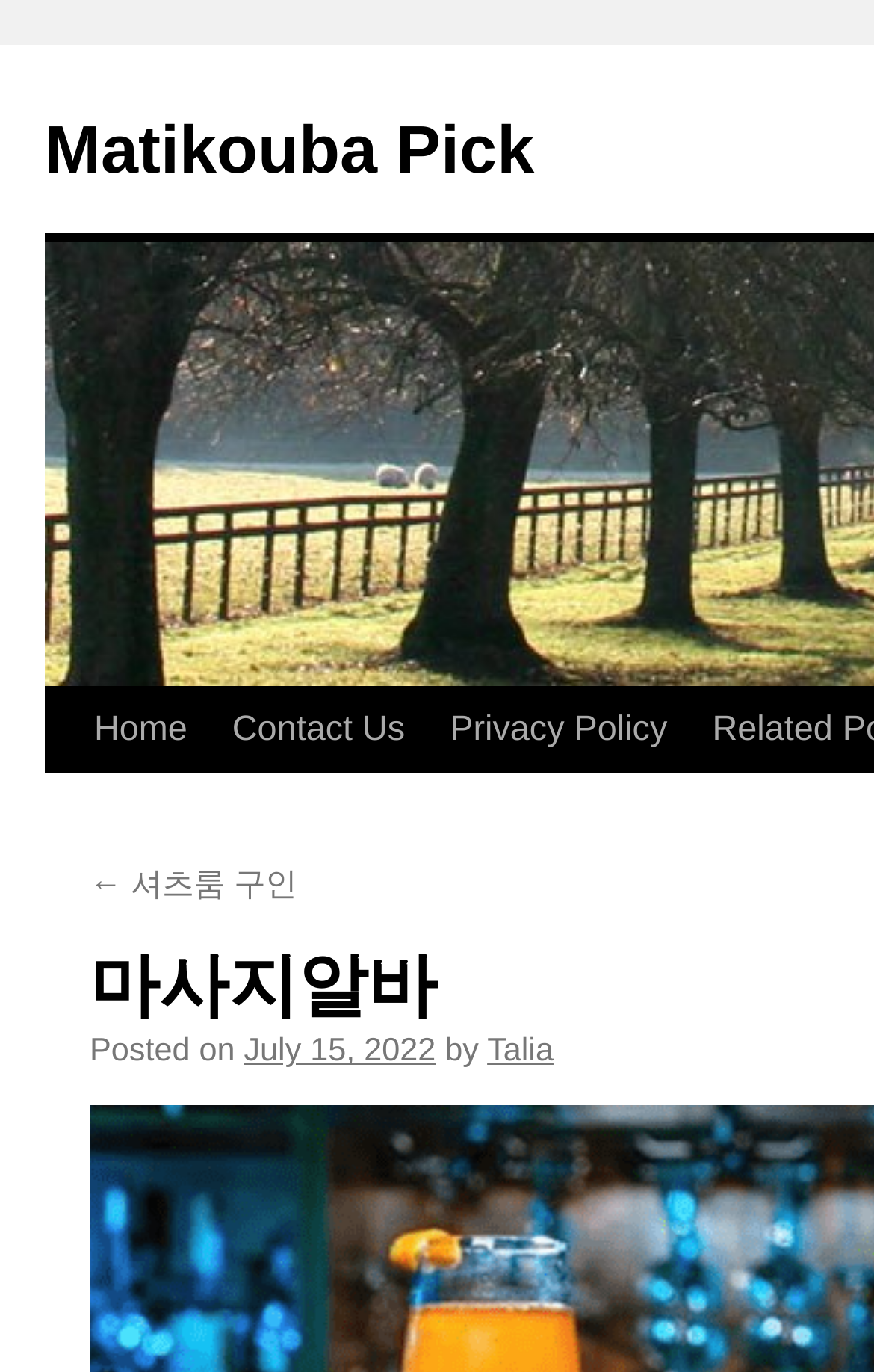Determine the bounding box coordinates of the region that needs to be clicked to achieve the task: "contact us".

[0.24, 0.502, 0.489, 0.564]